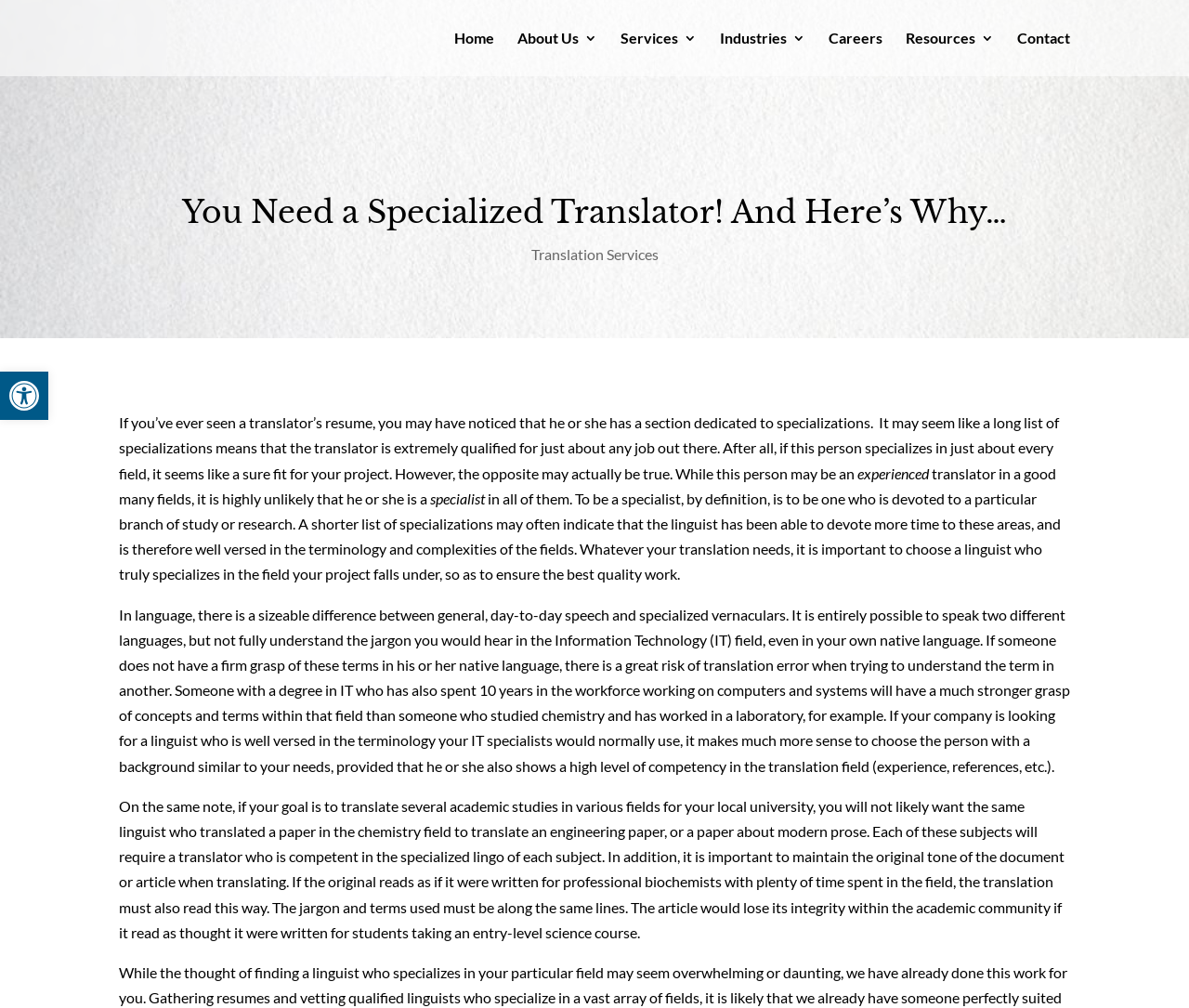Given the description "Open toolbar Accessibility Tools", provide the bounding box coordinates of the corresponding UI element.

[0.0, 0.369, 0.041, 0.417]